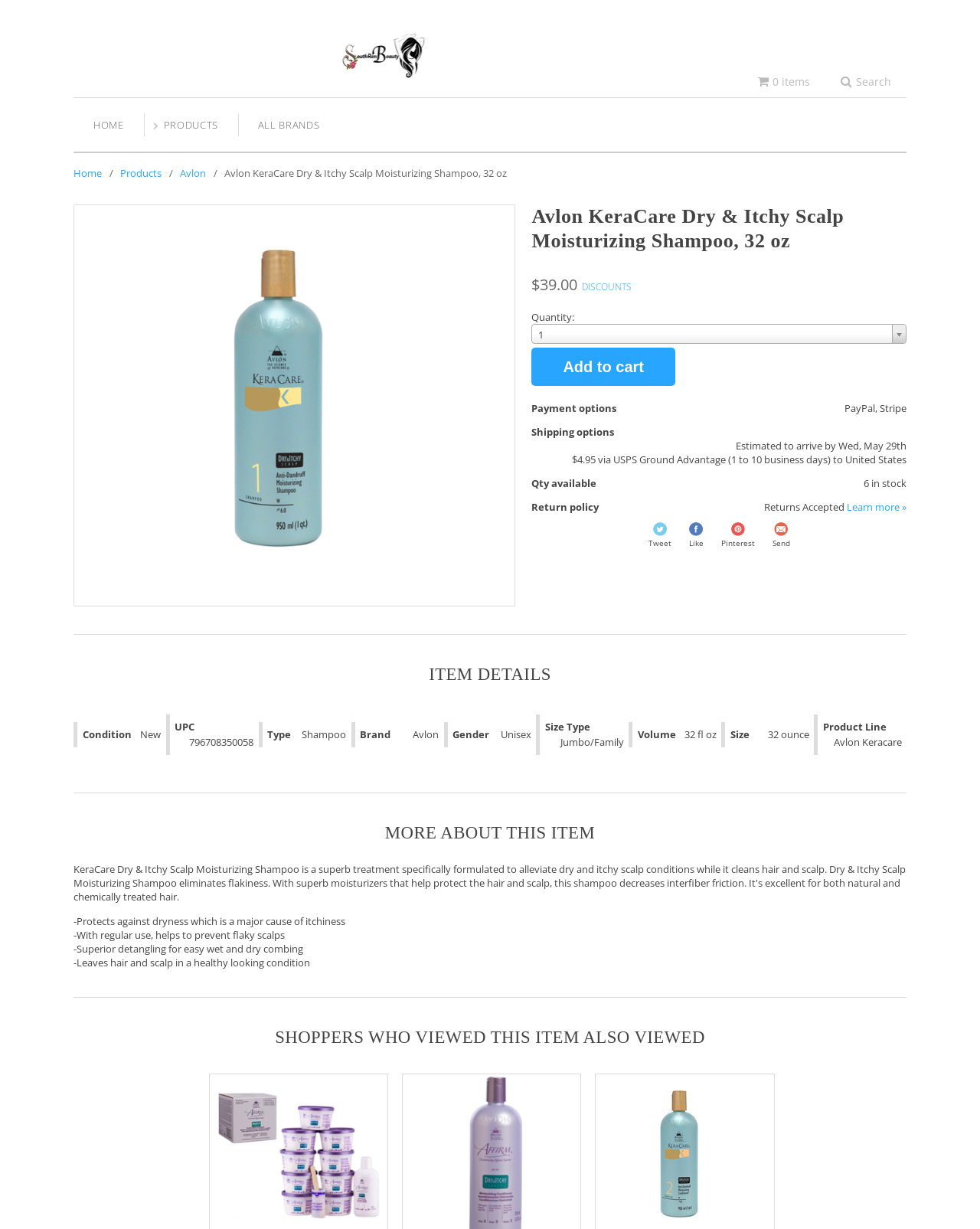Give a detailed account of the webpage, highlighting key information.

This webpage is about a product, specifically the Avlon KeraCare Dry & Itchy Scalp Moisturizing Shampoo, 32 oz. At the top of the page, there are several links, including "HOME", "PRODUCTS", and "ALL BRANDS", which are positioned horizontally across the page. Below these links, there are three sections of featured brands, each with multiple links to different brands.

In the center of the page, there is a large section dedicated to the product, with a heading that reads "Avlon KeraCare Dry & Itchy Scalp Moisturizing Shampoo, 32 oz". Below this heading, there is a price of $39.00, and a link to "DISCOUNTS". There is also a section to select the quantity of the product, with a default option of "1", and an "Add to cart" button.

To the right of the product information, there are sections for payment options, shipping options, and return policy. The payment options include PayPal and Stripe, and the shipping options include an estimated arrival date of May 29th via USPS Ground Advantage. The return policy states that returns are accepted.

Below the product information, there are social media links to share the product on Twitter, Facebook, Pinterest, and via email. There is also an image of the product, which is positioned to the left of the social media links.

Further down the page, there is a section titled "ITEM DETAILS", which lists various details about the product, including its condition, UPC, type, brand, gender, size type, volume, and product line. Finally, there is a section titled "MORE ABOUT THIS ITEM", which provides a brief description of the product's benefits, including its ability to protect against dryness and itchiness.